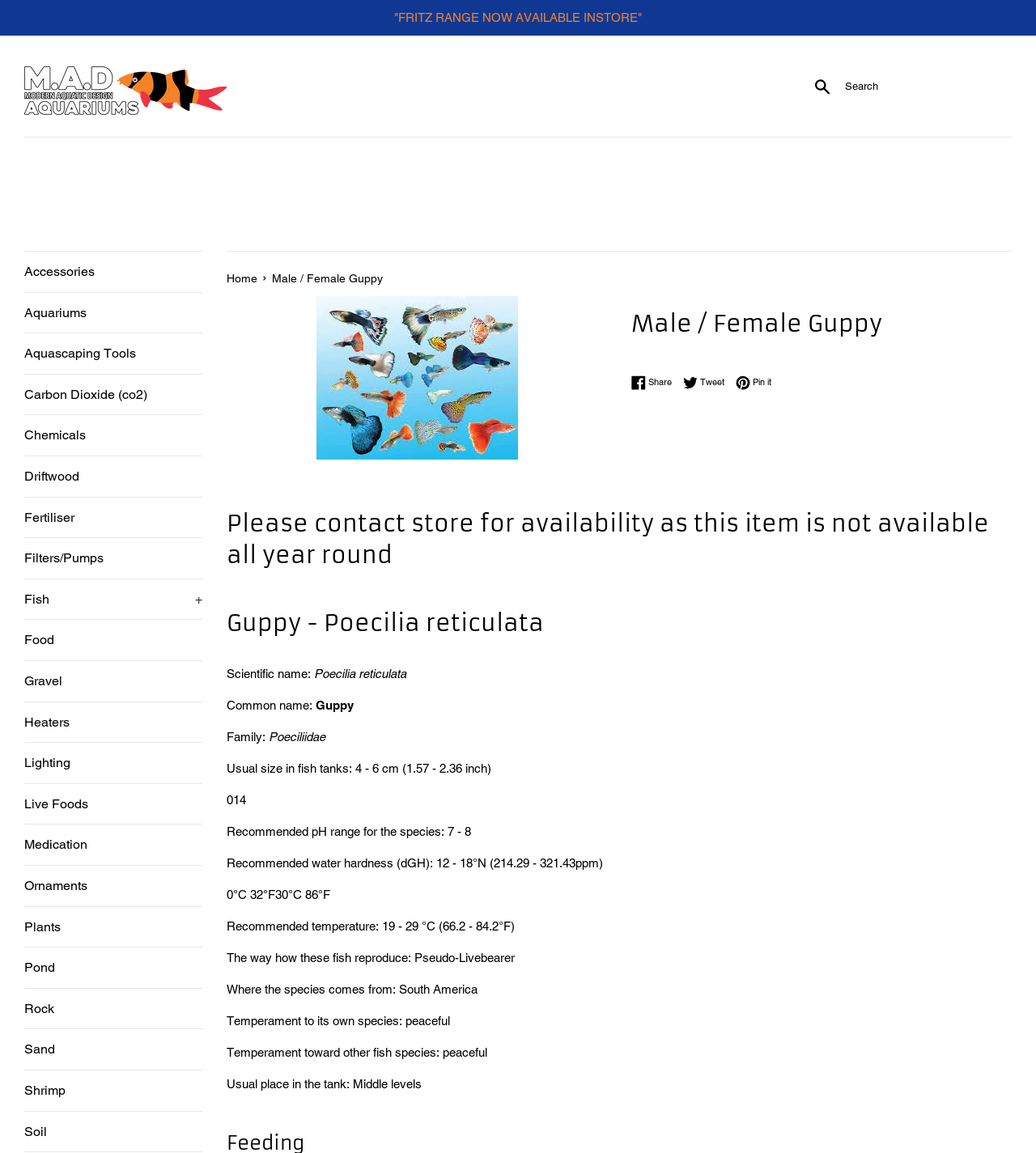What is the scientific name of the Male / Female Guppy?
Can you provide an in-depth and detailed response to the question?

I found the answer by looking at the StaticText element with the text 'Scientific name:' and the subsequent text 'Poecilia reticulata' which is located in the section describing the characteristics of the Male / Female Guppy.